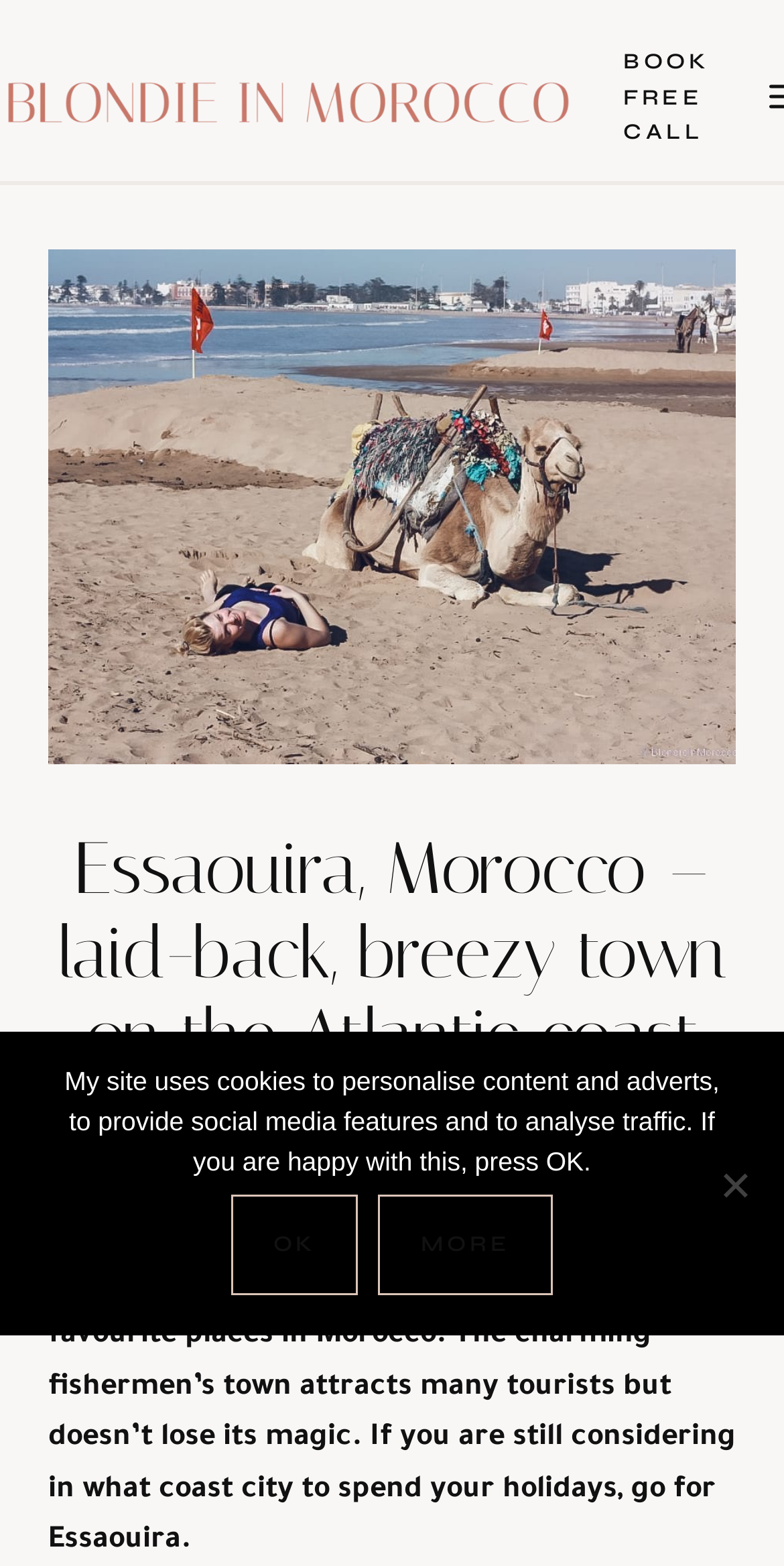Determine the bounding box coordinates for the HTML element described here: "More".

[0.483, 0.763, 0.705, 0.827]